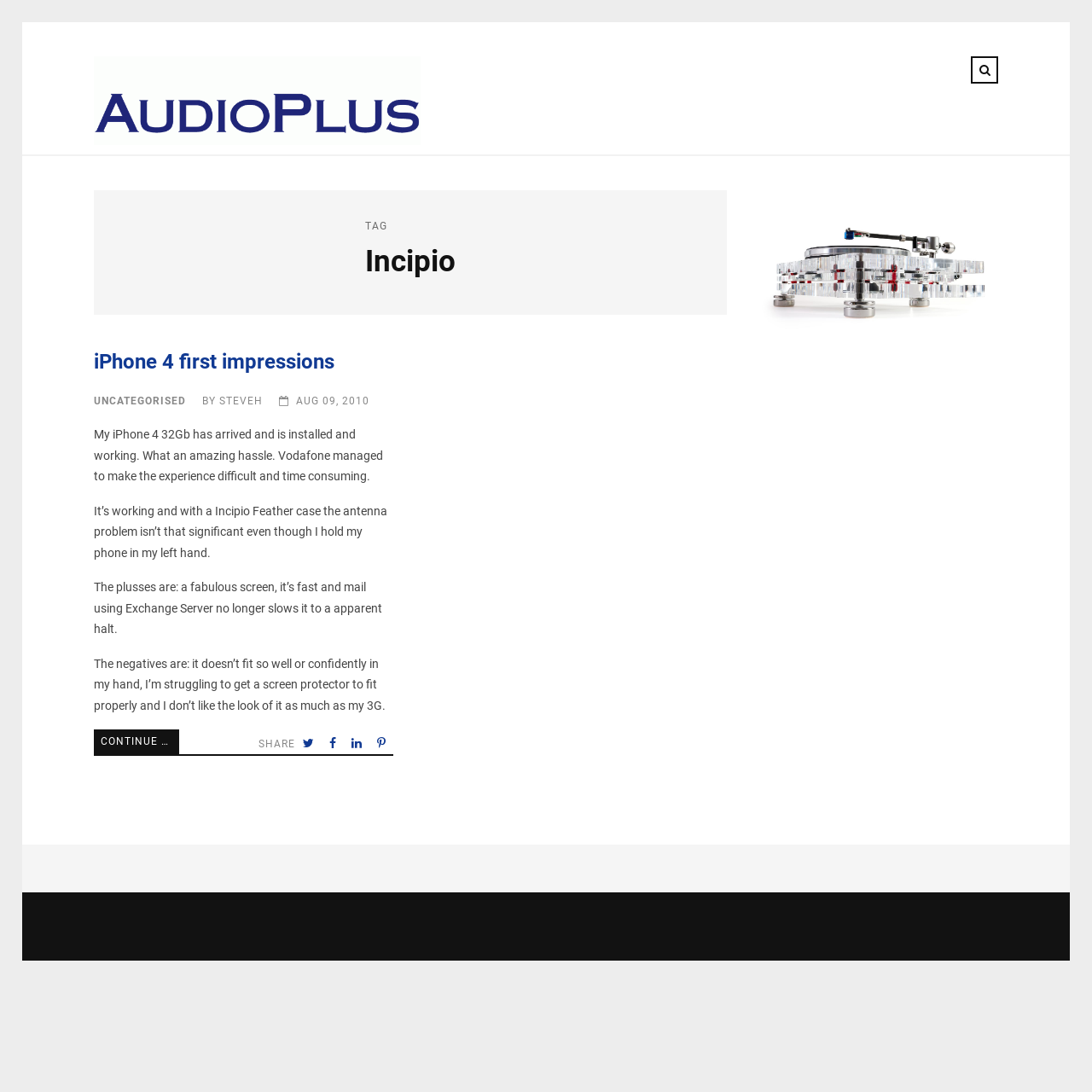Identify the bounding box coordinates of the region I need to click to complete this instruction: "View SteveH's profile".

[0.201, 0.361, 0.241, 0.372]